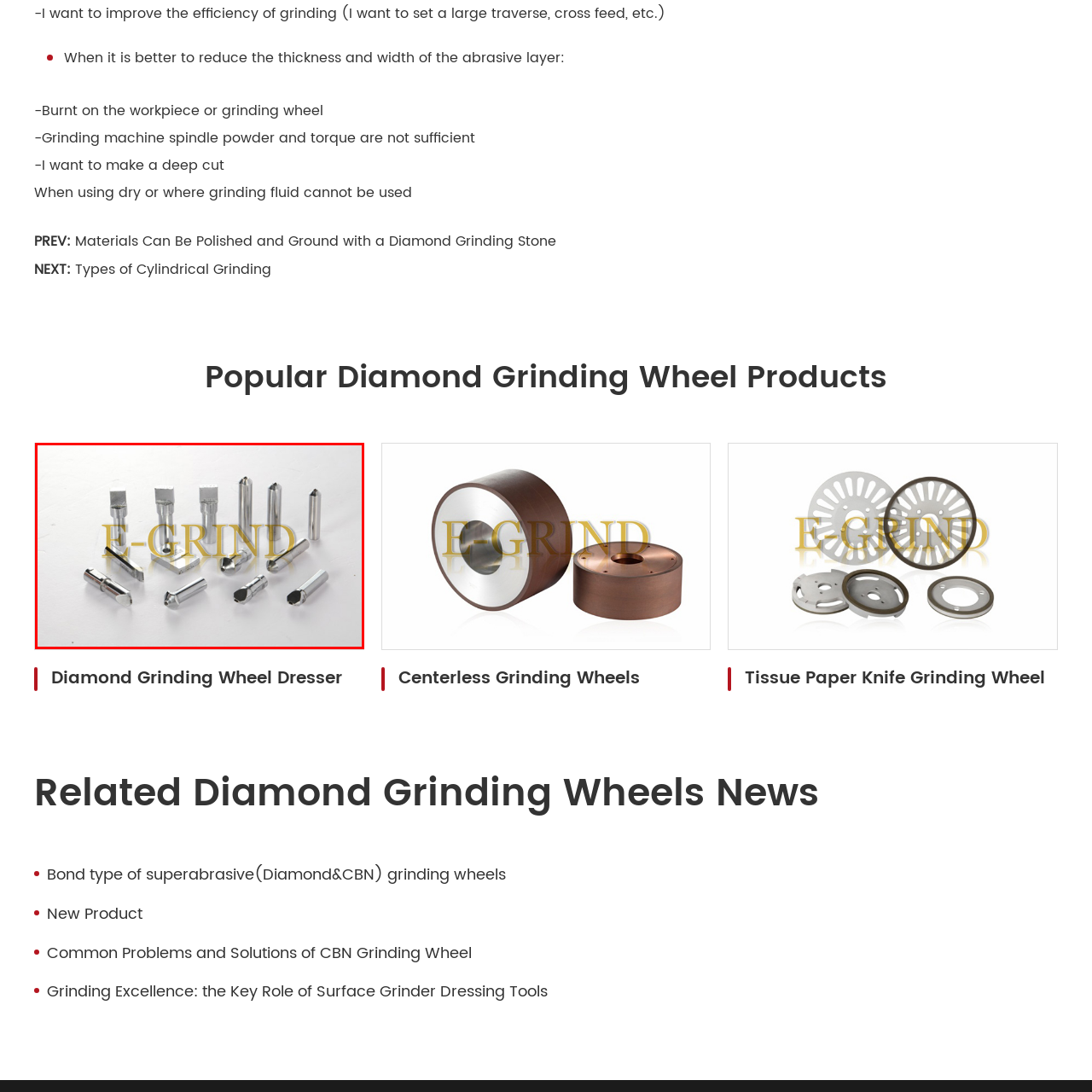Direct your attention to the zone enclosed by the orange box, What type of users do the grinding tools cater to? 
Give your response in a single word or phrase.

Industrial and DIY